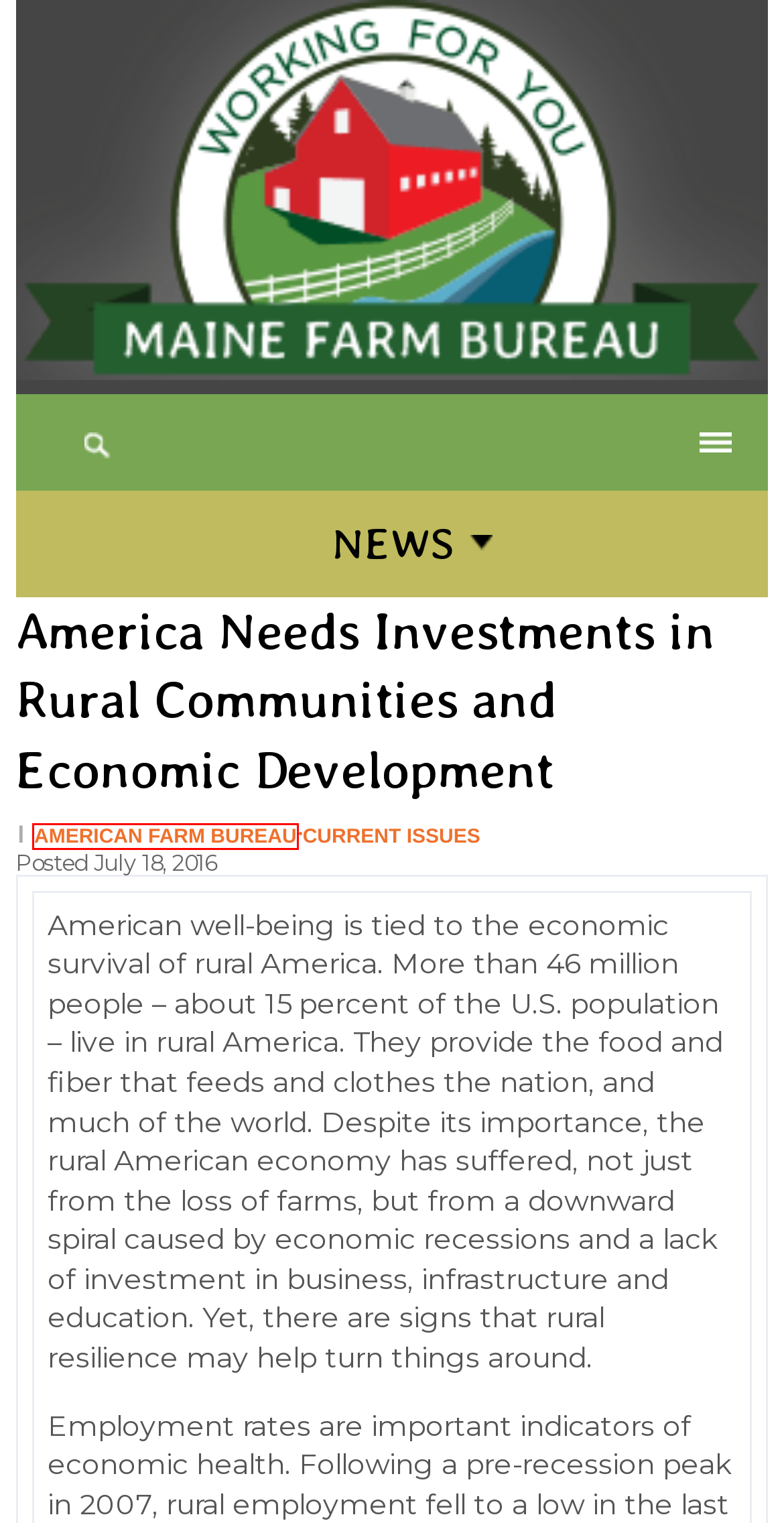You have a screenshot of a webpage where a red bounding box highlights a specific UI element. Identify the description that best matches the resulting webpage after the highlighted element is clicked. The choices are:
A. Current Issues Archives - Maine Farm Bureau
B. Priority Issues Archives - Maine Farm Bureau
C. Livestock Archives - Maine Farm Bureau
D. Franklin County Archives - Maine Farm Bureau
E. Maine Farm Bureau -
F. American Farm Bureau Archives - Maine Farm Bureau
G. MFB in the News Archives - Maine Farm Bureau
H. FAQS - Maine Farm Bureau

F